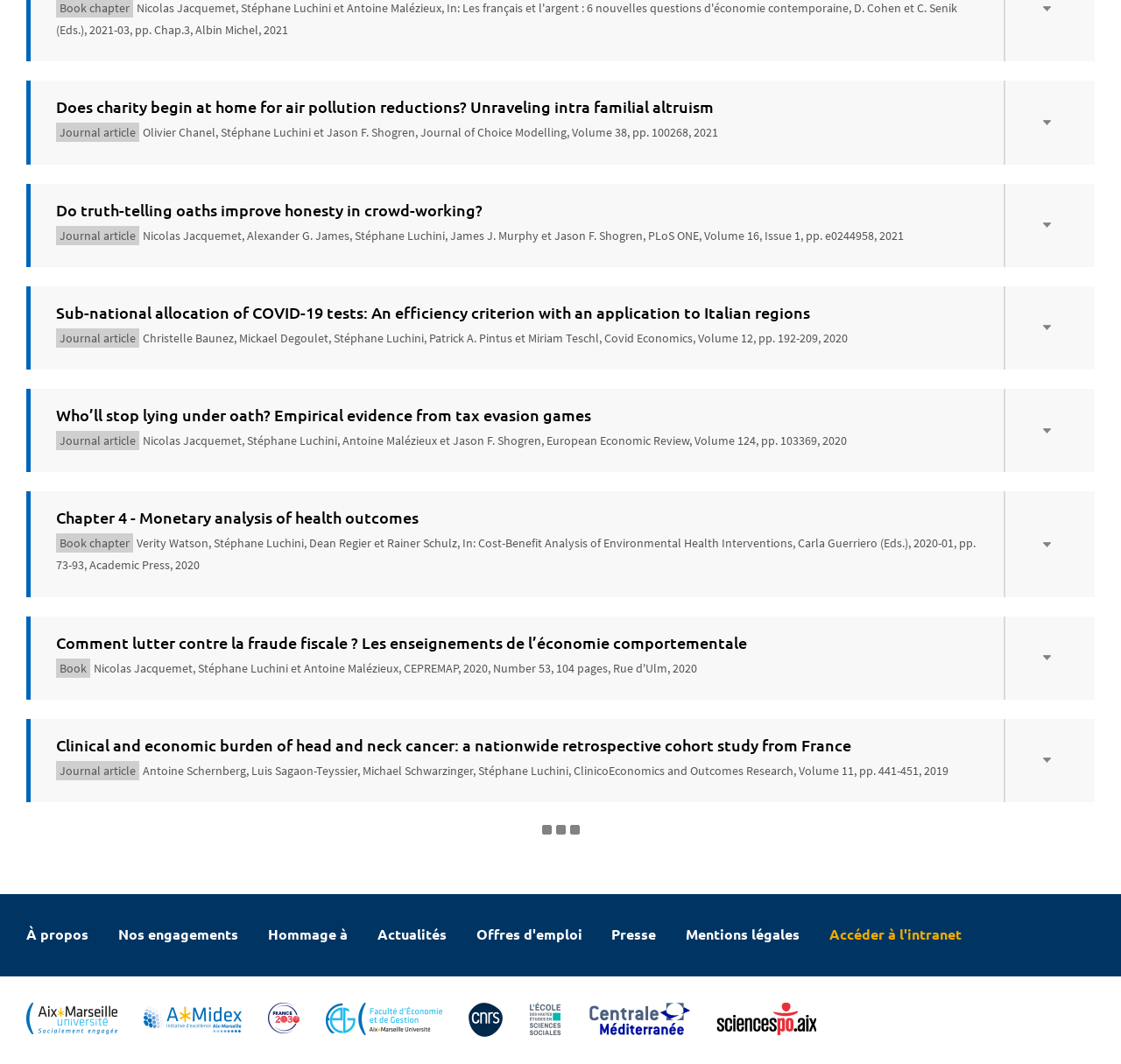Using the information from the screenshot, answer the following question thoroughly:
What is the volume number of the journal 'Journal of Choice Modelling' where the article 'Does charity begin at home for air pollution reductions? Unraveling intra familial altruism' is published?

The article 'Does charity begin at home for air pollution reductions? Unraveling intra familial altruism' is published in the journal 'Journal of Choice Modelling' with a volume number of 38.